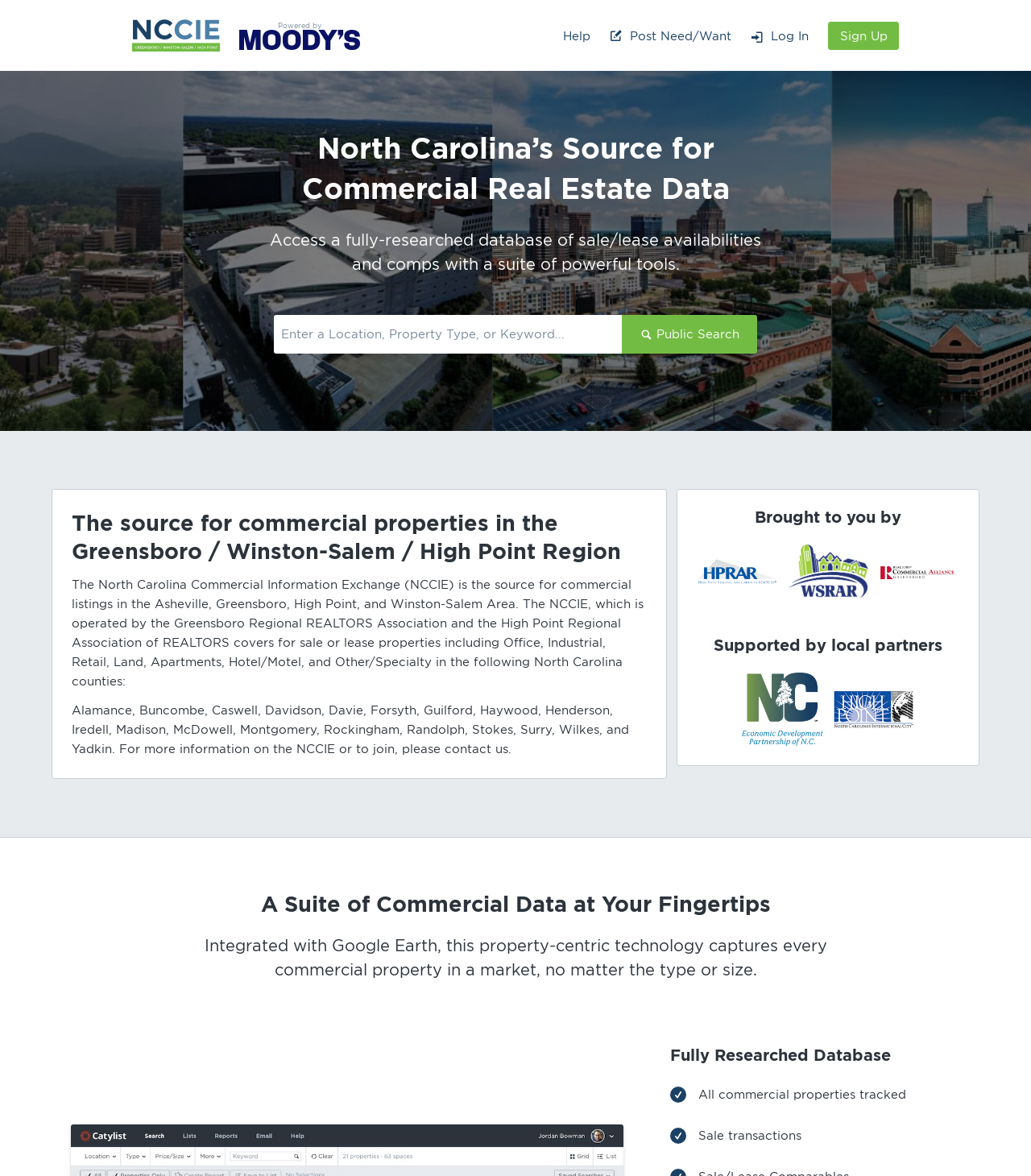Deliver a detailed narrative of the webpage's visual and textual elements.

The webpage is about the North Carolina Commercial Information Exchange (NCCIE), a platform for commercial real estate data. At the top, there is a logo of Moody's CRE, accompanied by a link to "Moody's CRE Powered by Moody’s CRE". On the right side of the top section, there are links to "Sign Up", "Log In", "Post Need/Want", and "Help".

Below the top section, there is a heading that reads "North Carolina’s Source for Commercial Real Estate Data". A brief description follows, explaining that the platform provides access to a fully-researched database of sale/lease availabilities and comps with a suite of powerful tools. A search bar is located below, where users can enter a location, property type, or keyword to search for commercial properties.

The main content of the webpage is divided into sections. The first section is about the source for commercial properties in the Greensboro / Winston-Salem / High Point Region. A paragraph of text explains that the NCCIE covers for sale or lease properties in various counties in North Carolina.

To the right of this section, there is a section titled "Brought to you by" with three images, likely logos of supporting organizations. Below this, there is a section titled "Supported by local partners" with two more images, likely logos of local partners.

Further down the page, there is a section titled "A Suite of Commercial Data at Your Fingertips" with a heading and a paragraph of text explaining the integrated technology with Google Earth. Below this, there is a section titled "Fully Researched Database" with an image and two lines of text explaining that the database tracks all commercial properties and includes sale transactions.